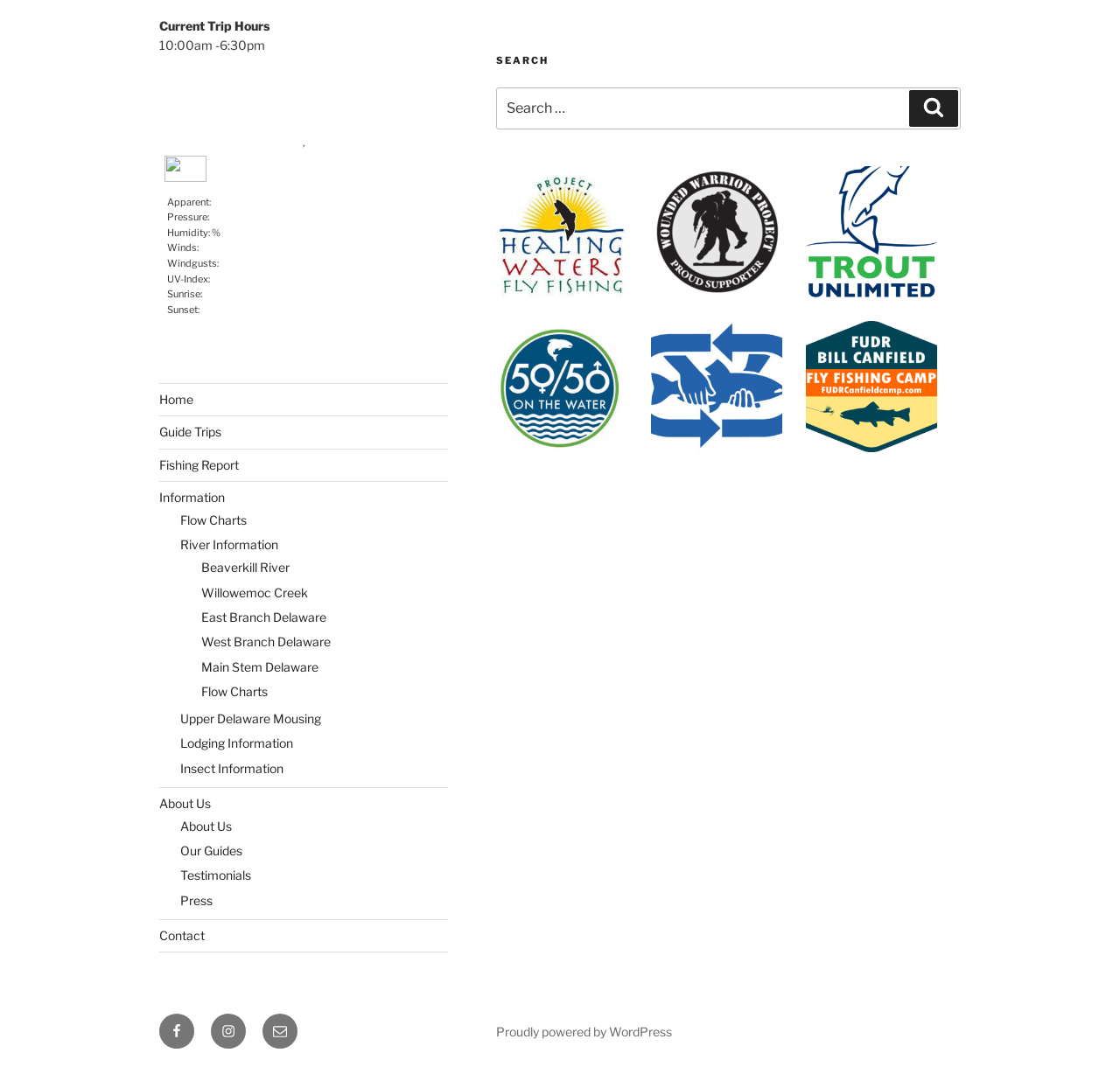What is the search box placeholder text?
Provide an in-depth answer to the question, covering all aspects.

I found the answer by looking at the search box element and its child element with the text 'Search for:', which is the placeholder text.